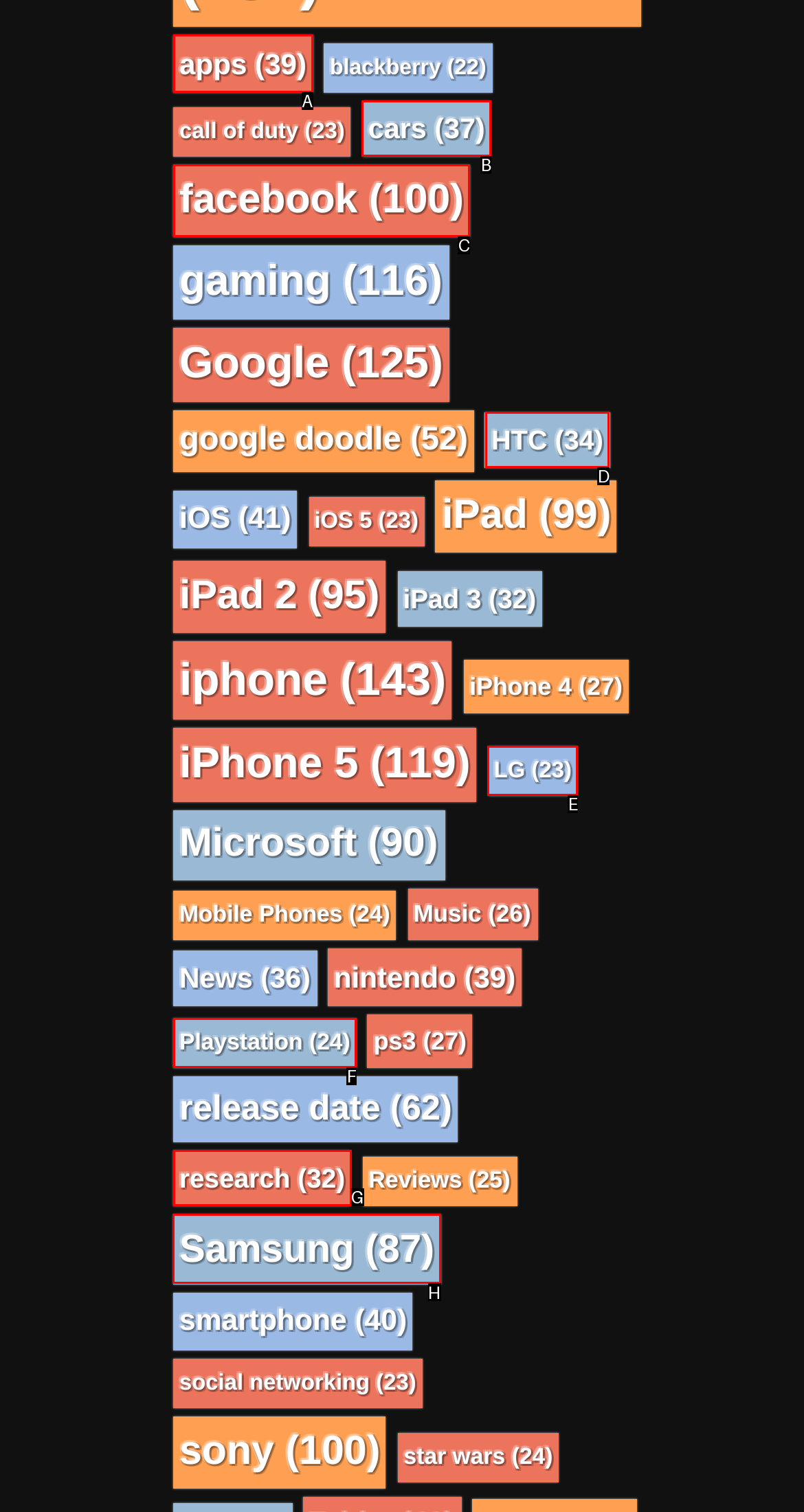Which letter corresponds to the correct option to complete the task: Browse 'Samsung' products?
Answer with the letter of the chosen UI element.

H